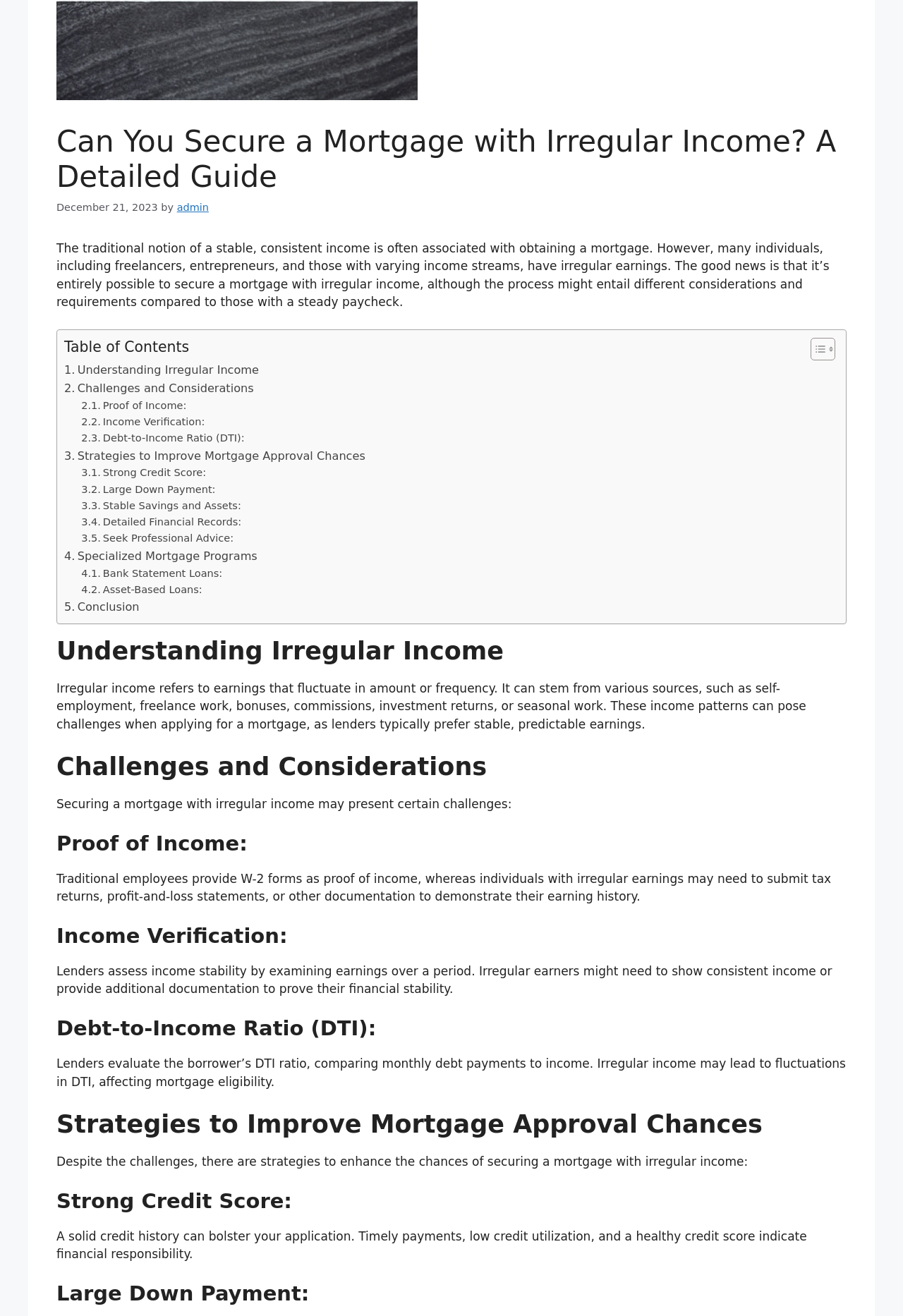Identify the bounding box for the UI element specified in this description: "Shop local bookstores". The coordinates must be four float numbers between 0 and 1, formatted as [left, top, right, bottom].

None